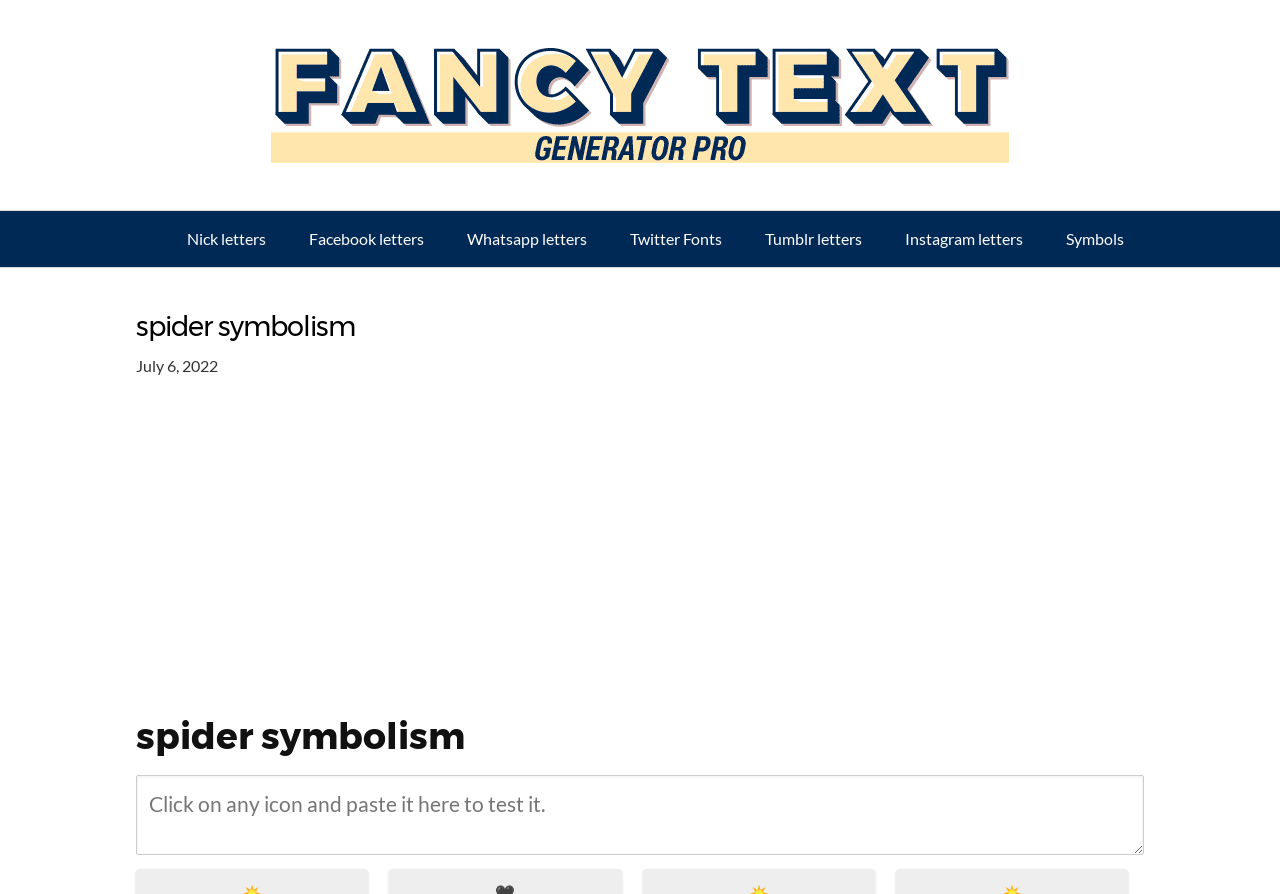Answer the question in one word or a short phrase:
What is the purpose of the textbox?

Test spider symbolism